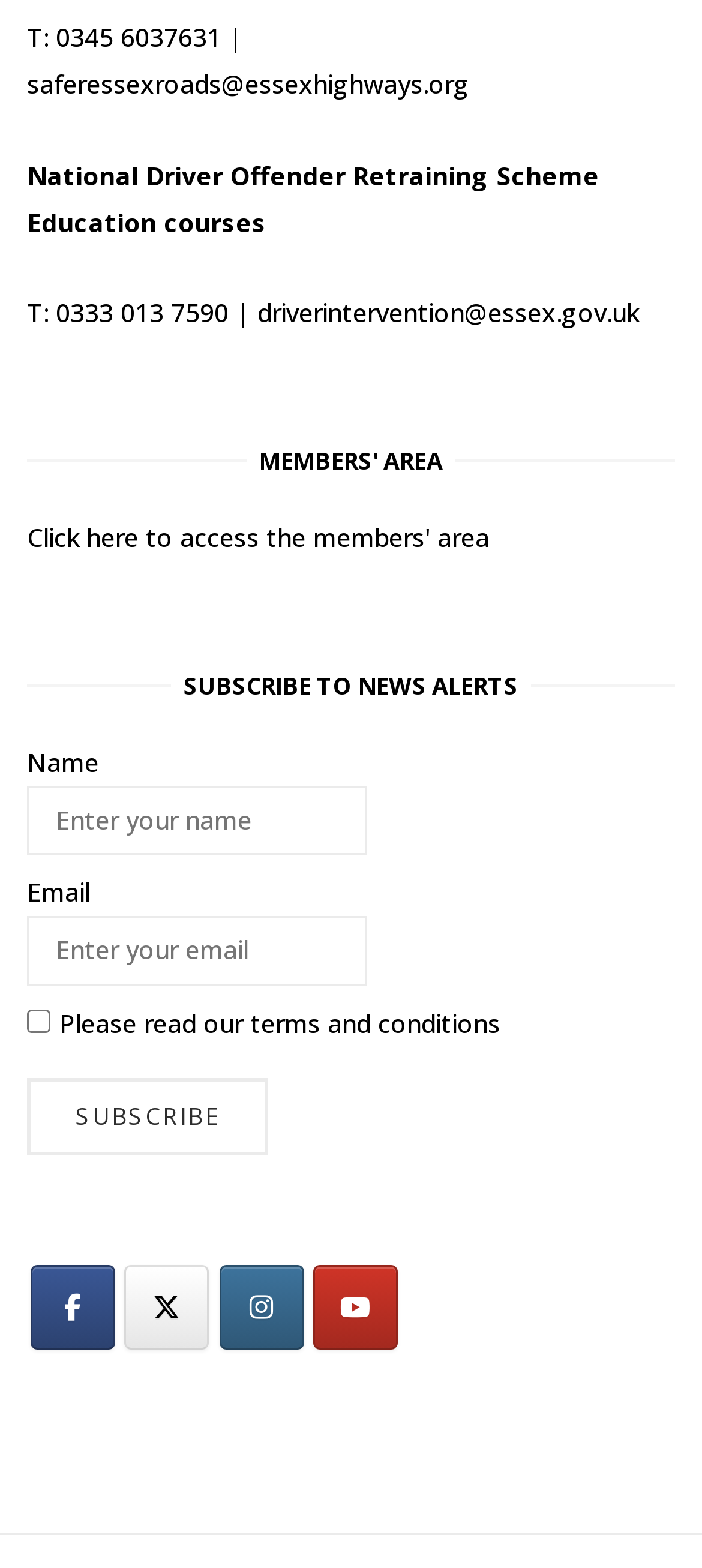Determine the bounding box coordinates for the element that should be clicked to follow this instruction: "Click the 'Subscribe' button". The coordinates should be given as four float numbers between 0 and 1, in the format [left, top, right, bottom].

[0.038, 0.687, 0.383, 0.737]